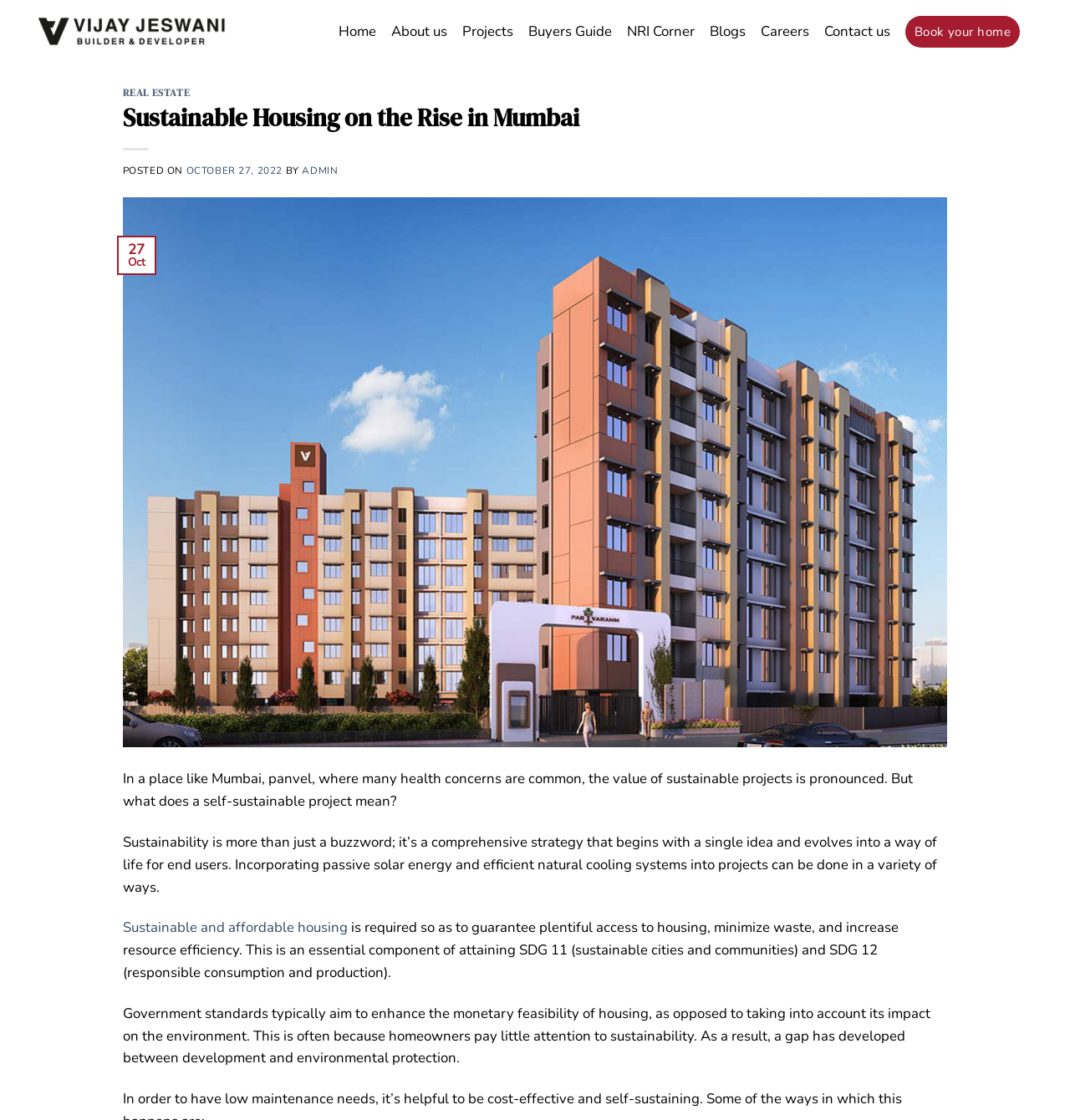Provide the bounding box coordinates of the HTML element described by the text: "these cookies".

None